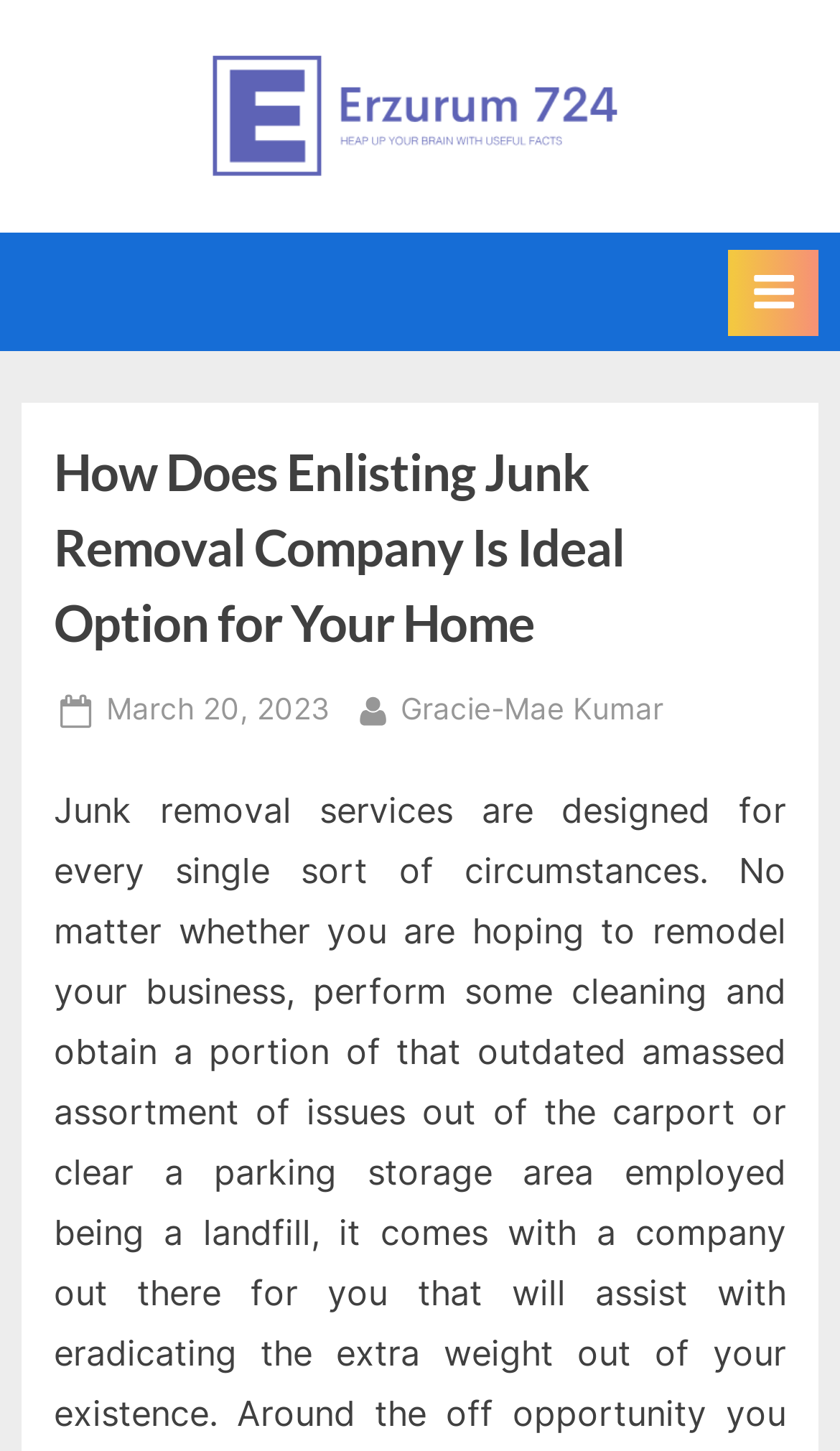What is the name of the company?
Using the picture, provide a one-word or short phrase answer.

Erzurum 724